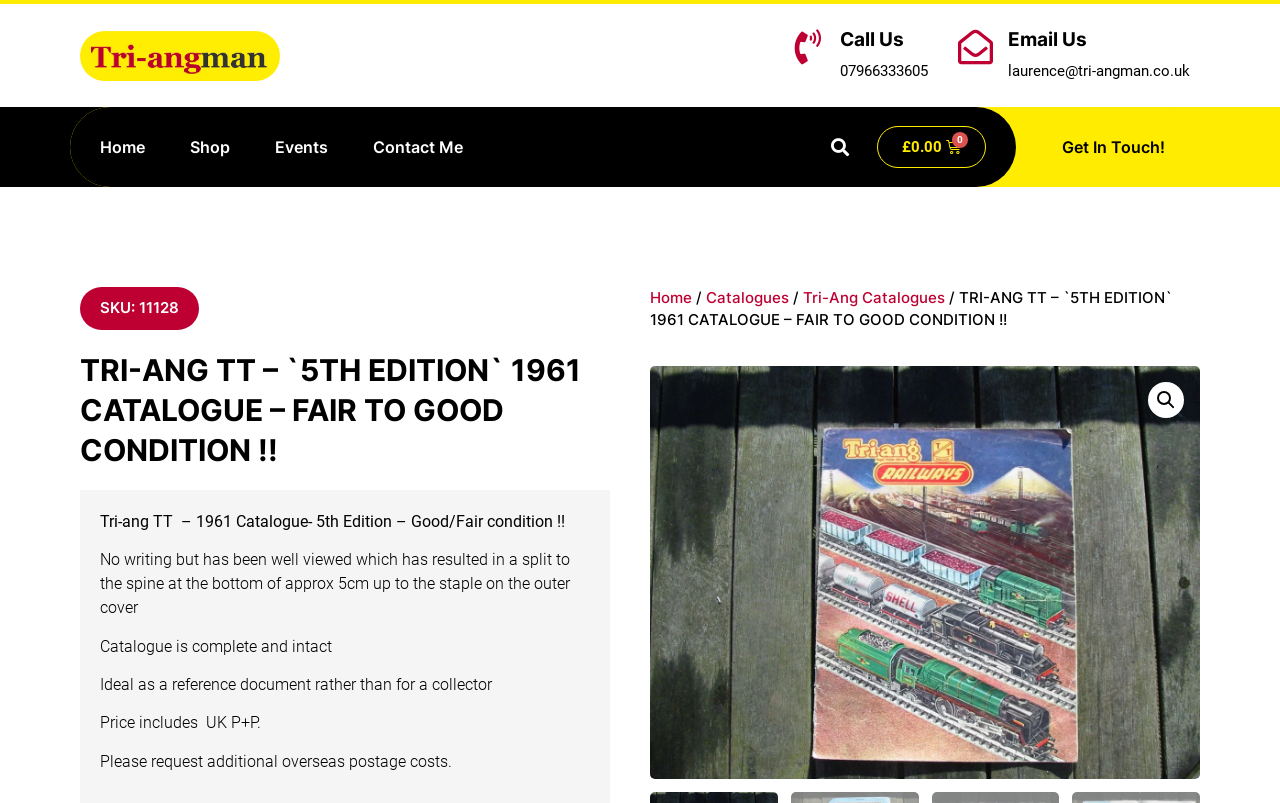Locate the bounding box coordinates of the region to be clicked to comply with the following instruction: "Call us". The coordinates must be four float numbers between 0 and 1, in the form [left, top, right, bottom].

[0.656, 0.036, 0.725, 0.065]